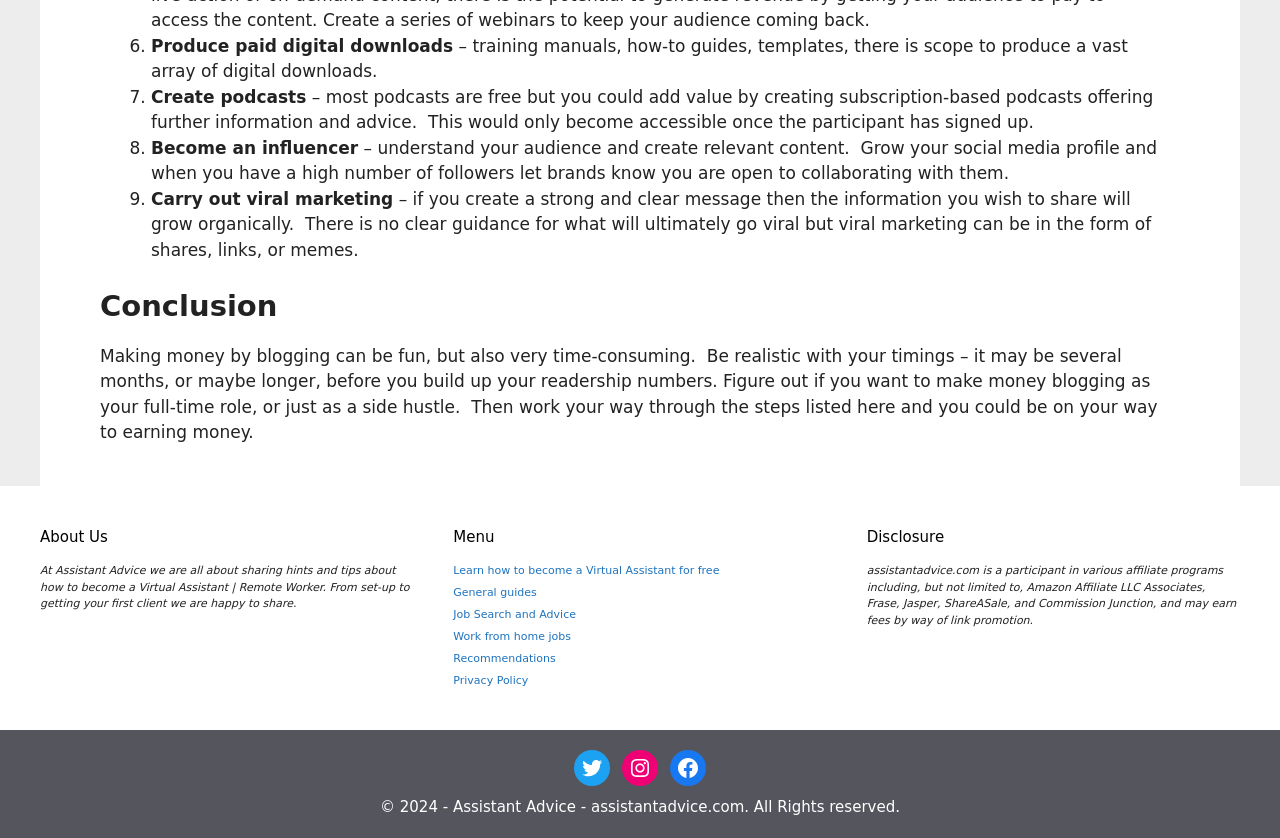Specify the bounding box coordinates of the element's area that should be clicked to execute the given instruction: "Go to 'Job Search and Advice'". The coordinates should be four float numbers between 0 and 1, i.e., [left, top, right, bottom].

[0.354, 0.726, 0.45, 0.741]